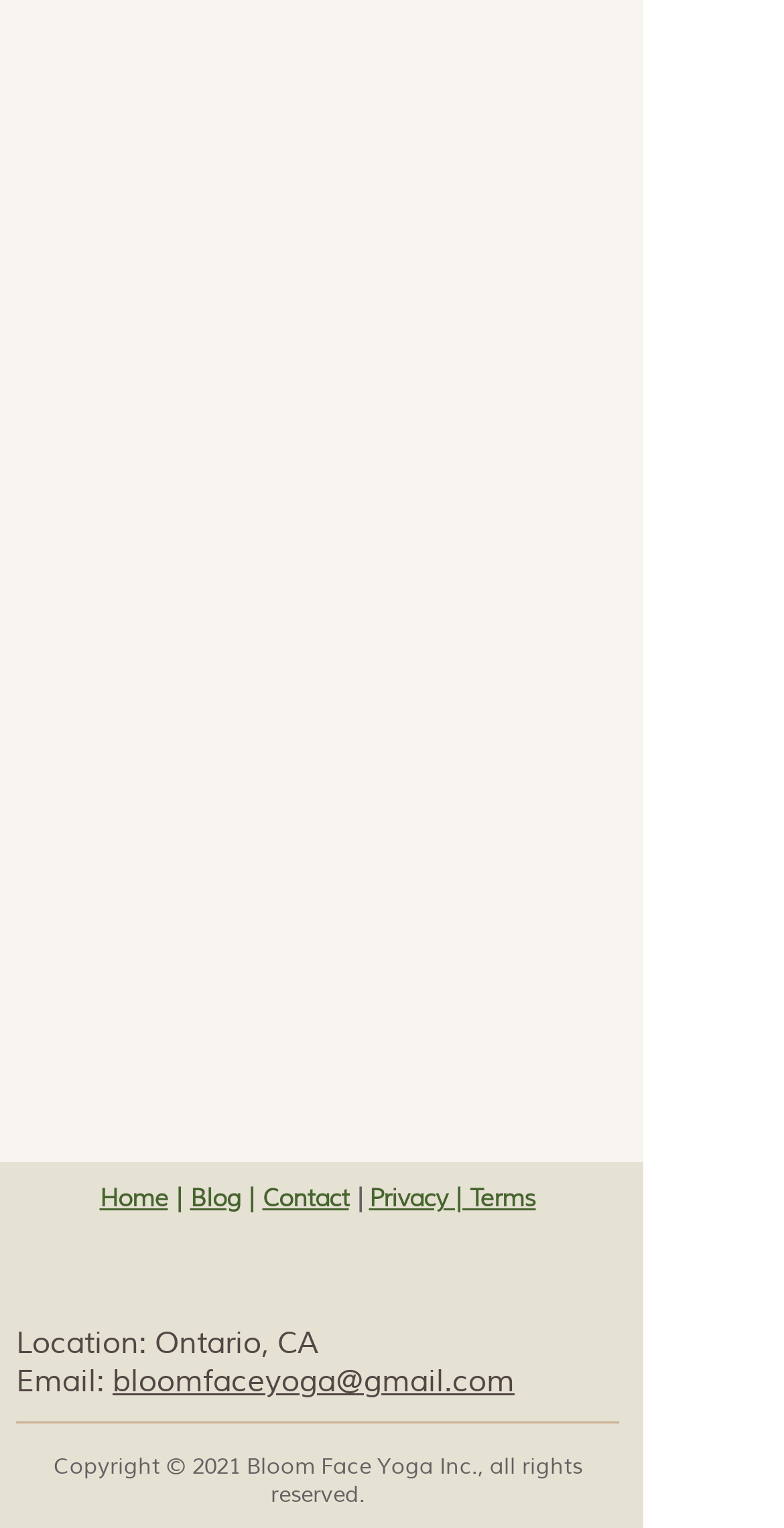Can you identify the bounding box coordinates of the clickable region needed to carry out this instruction: 'follow on Facebook'? The coordinates should be four float numbers within the range of 0 to 1, stated as [left, top, right, bottom].

[0.236, 0.808, 0.326, 0.854]